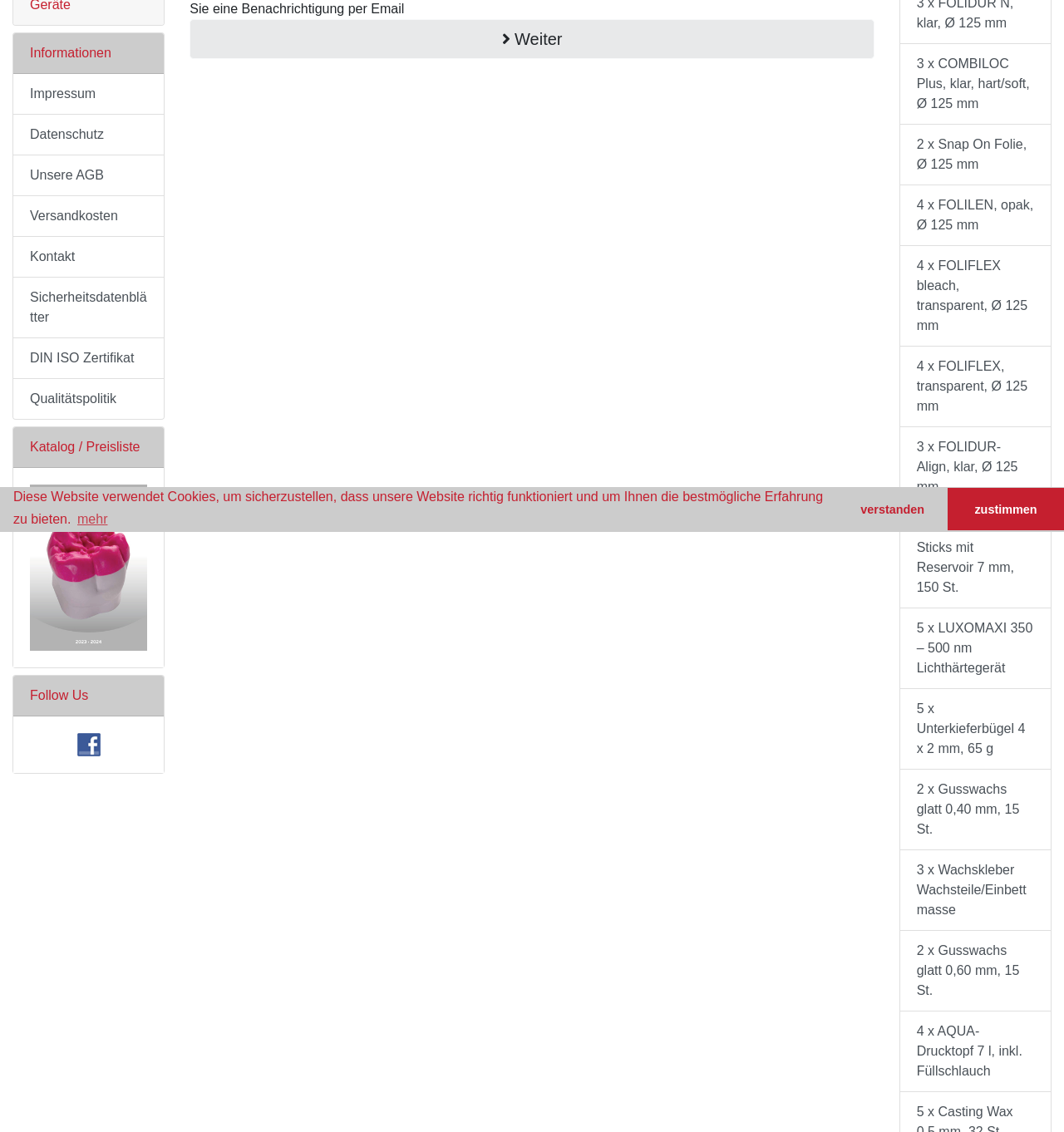Identify the bounding box coordinates of the HTML element based on this description: "alt="Facebook" title="Facebook"".

[0.072, 0.65, 0.094, 0.663]